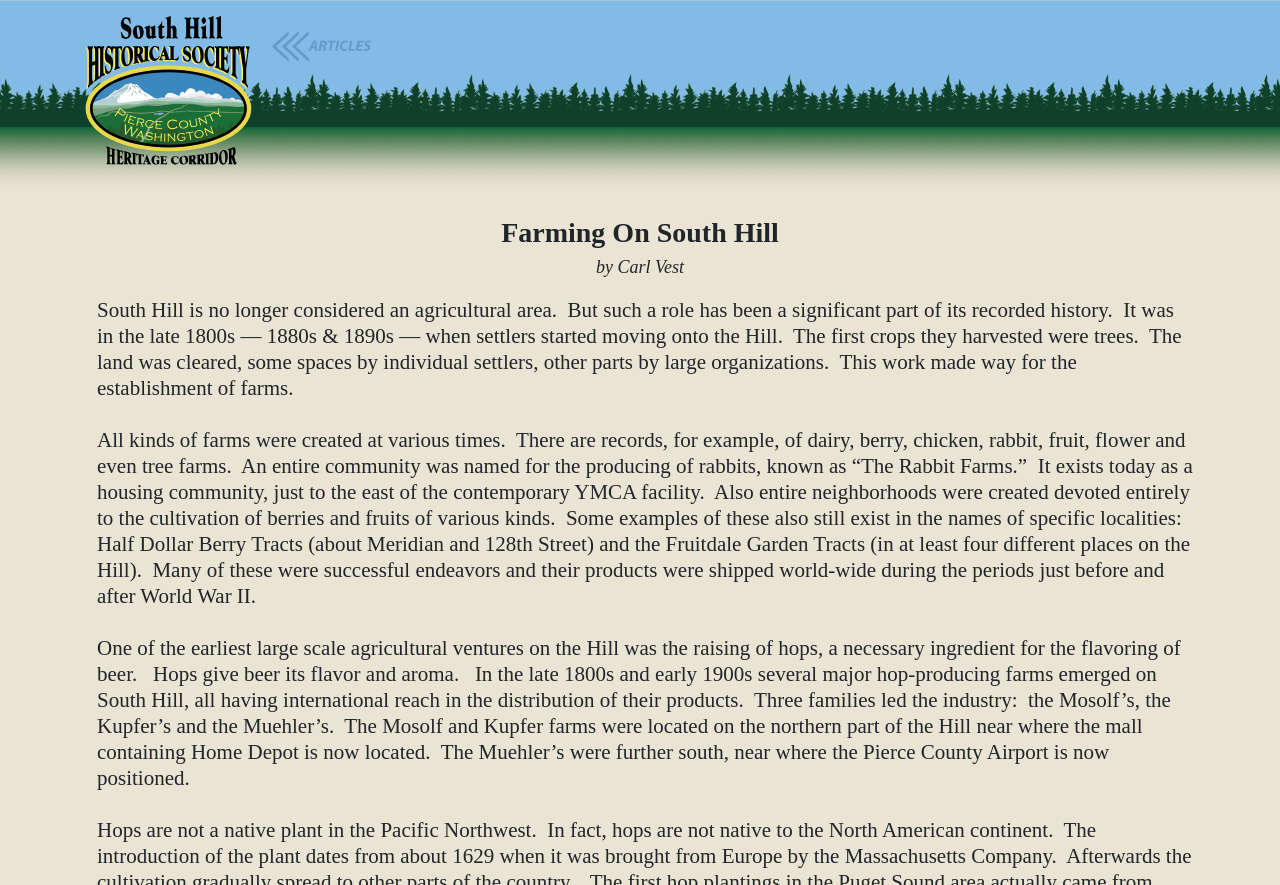Find the headline of the webpage and generate its text content.

Farming On South Hill